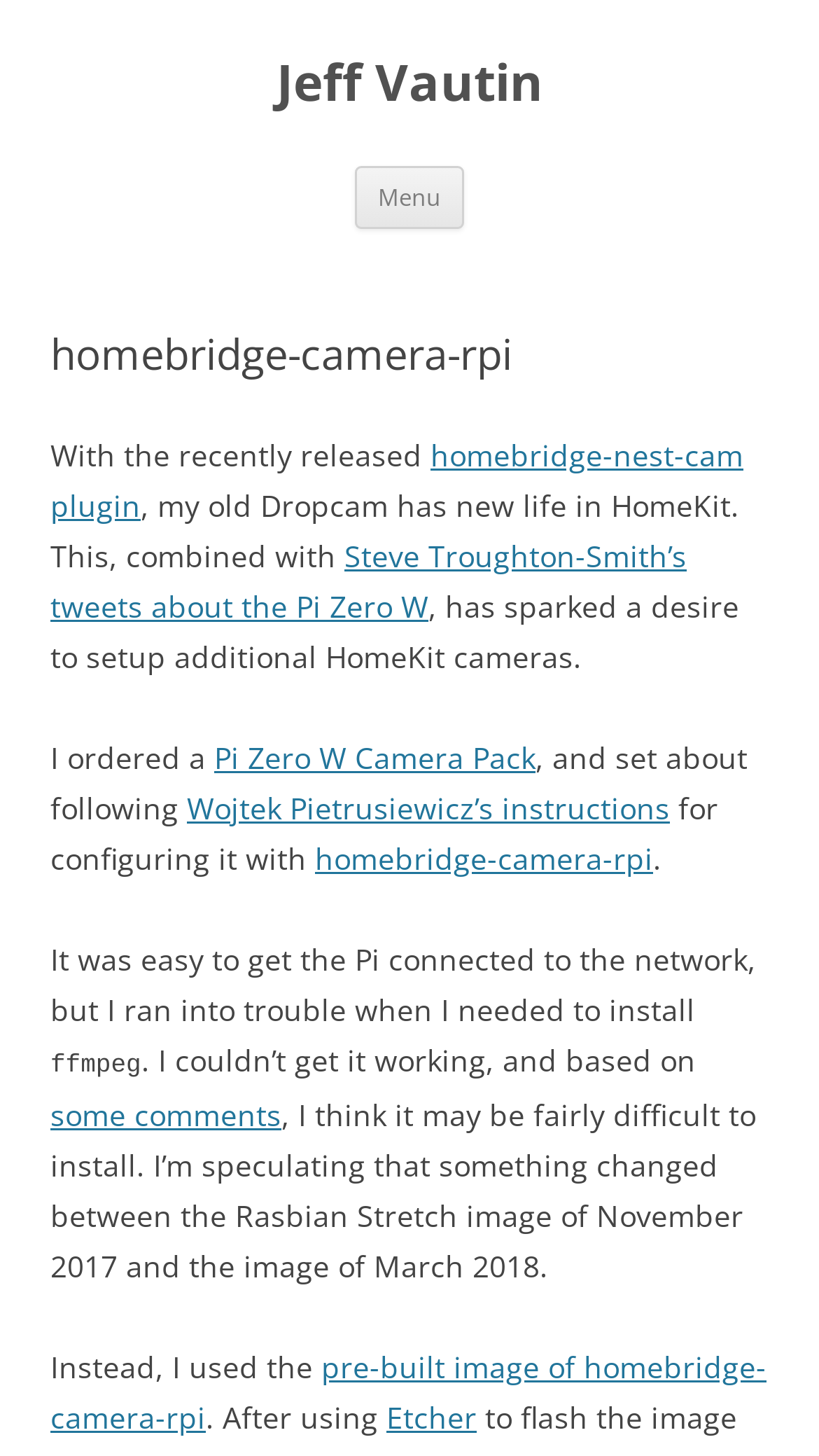Answer this question using a single word or a brief phrase:
What is the issue with installing ffmpeg?

difficult to install